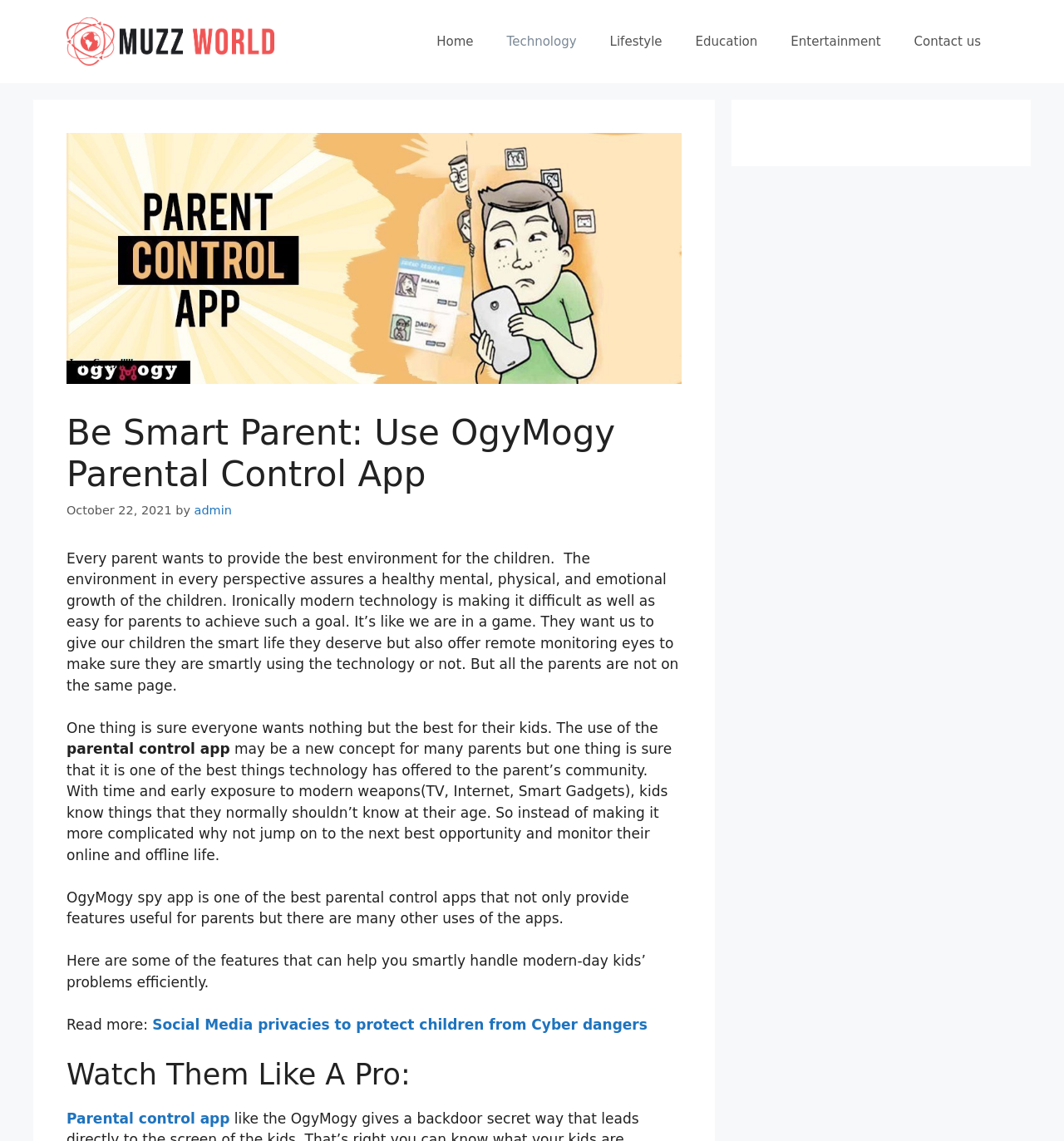Answer the question in one word or a short phrase:
What is the goal of parents according to the webpage?

To provide the best environment for their kids